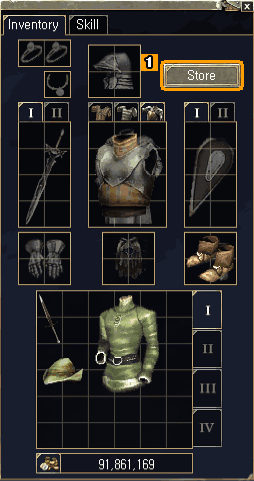From the image, can you give a detailed response to the question below:
What is the purpose of the 'Inventory' and 'Skill' tabs?

The 'Inventory' and 'Skill' tabs are located at the top of the inventory interface, and they allow players to navigate between different sections, enabling them to manage their equipment and resources effectively during gameplay.